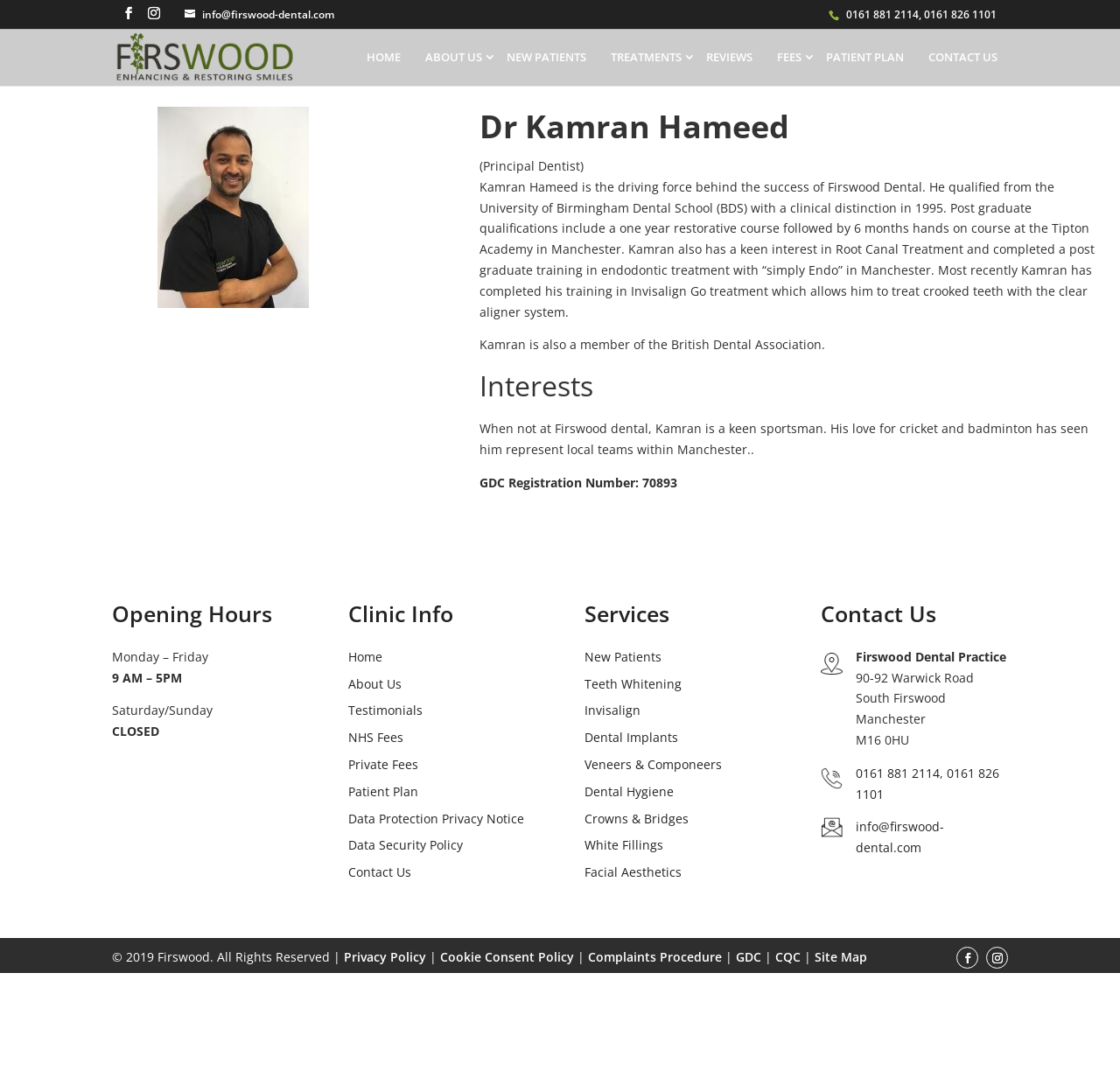Please determine the bounding box coordinates for the element that should be clicked to follow these instructions: "Search for something".

[0.157, 0.027, 0.877, 0.028]